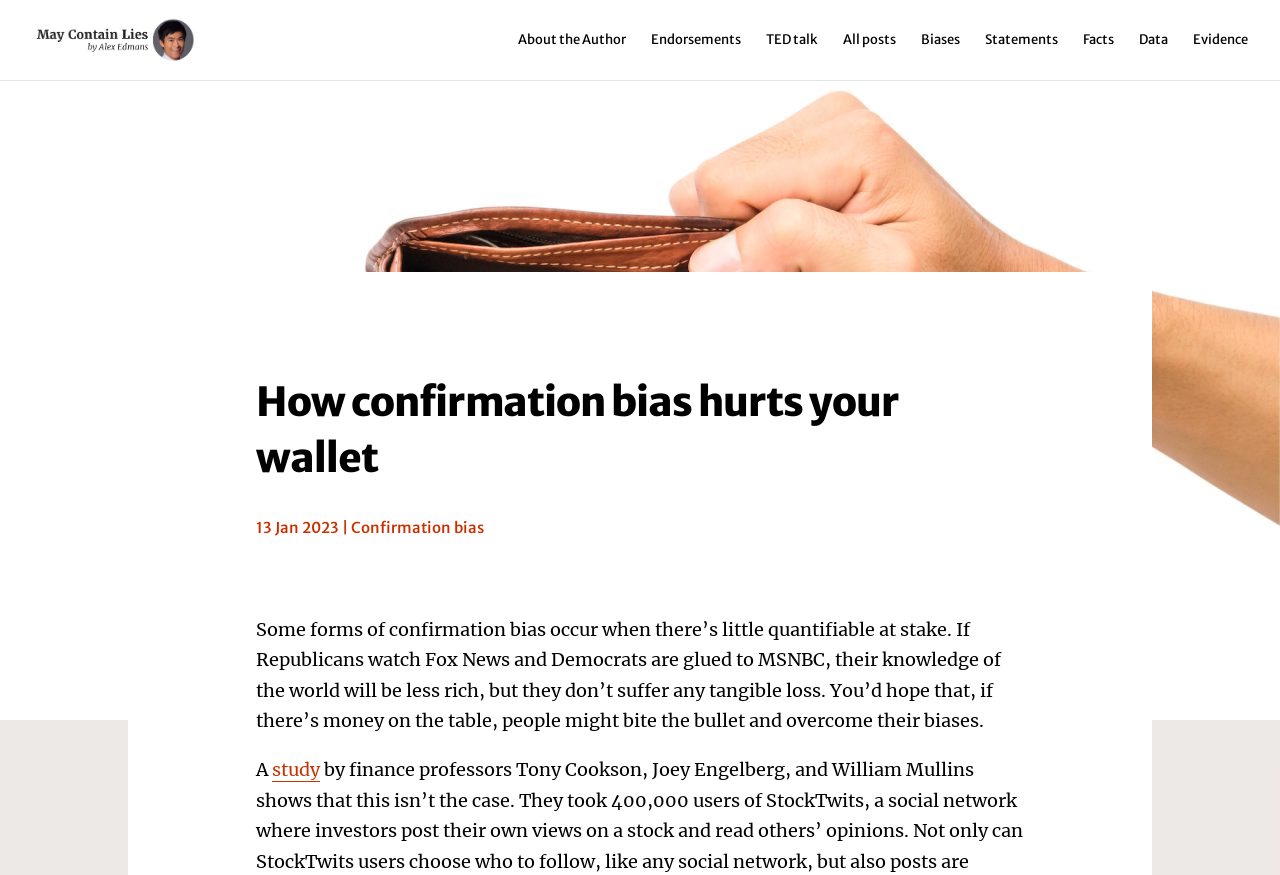What is the topic of the article?
Answer with a single word or phrase by referring to the visual content.

Confirmation bias